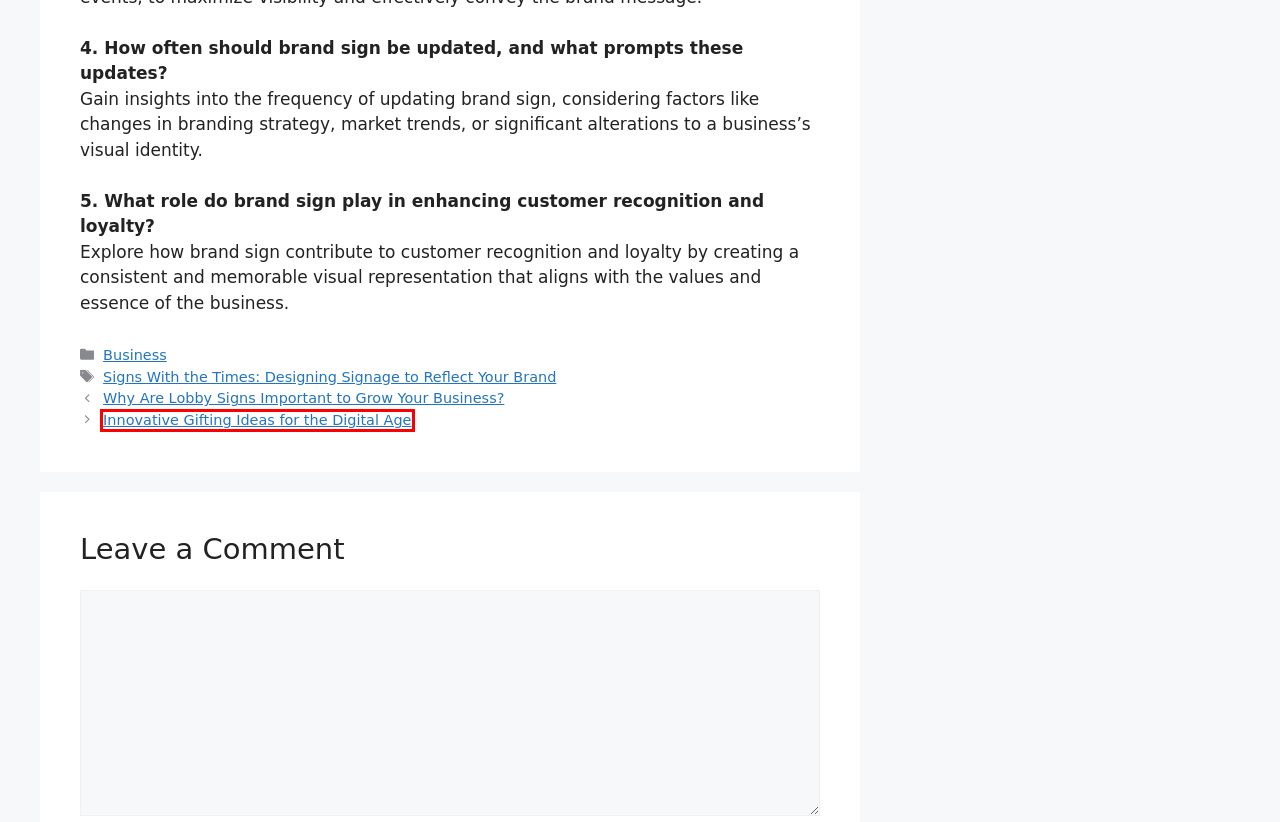You have a screenshot of a webpage with a red rectangle bounding box. Identify the best webpage description that corresponds to the new webpage after clicking the element within the red bounding box. Here are the candidates:
A. Online Demand - Digital Marketing Ideas
B. Innovative Gifting Ideas for the Digital Age
C. Social Media Marketing Archives - Online Demand
D. Fashion Archives - Online Demand
E. Rental Services Archives - Online Demand
F. Write For Us As A Guest Online Demand
G. Signs With the Times: Designing Signage to Reflect Your Brand Archives - Online Demand
H. Why Are Lobby Signs Important to Grow Your Business?

B